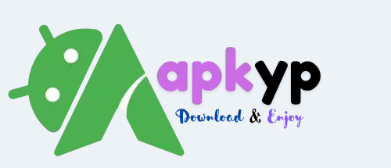Offer an in-depth caption for the image.

The image features the logo of "APKYP," prominently showcasing a stylized green letter "A" integrated with an Android robot icon. The name "apkyp" is creatively displayed next to the icon, utilizing a bold and playful font in a mix of purple and black colors. Below the logo, the tagline "Download & Enjoy" is elegantly scripted, inviting users to engage with the platform. The logo is designed to convey a sense of fun and accessibility, representing a service that provides Android apps and games for download.